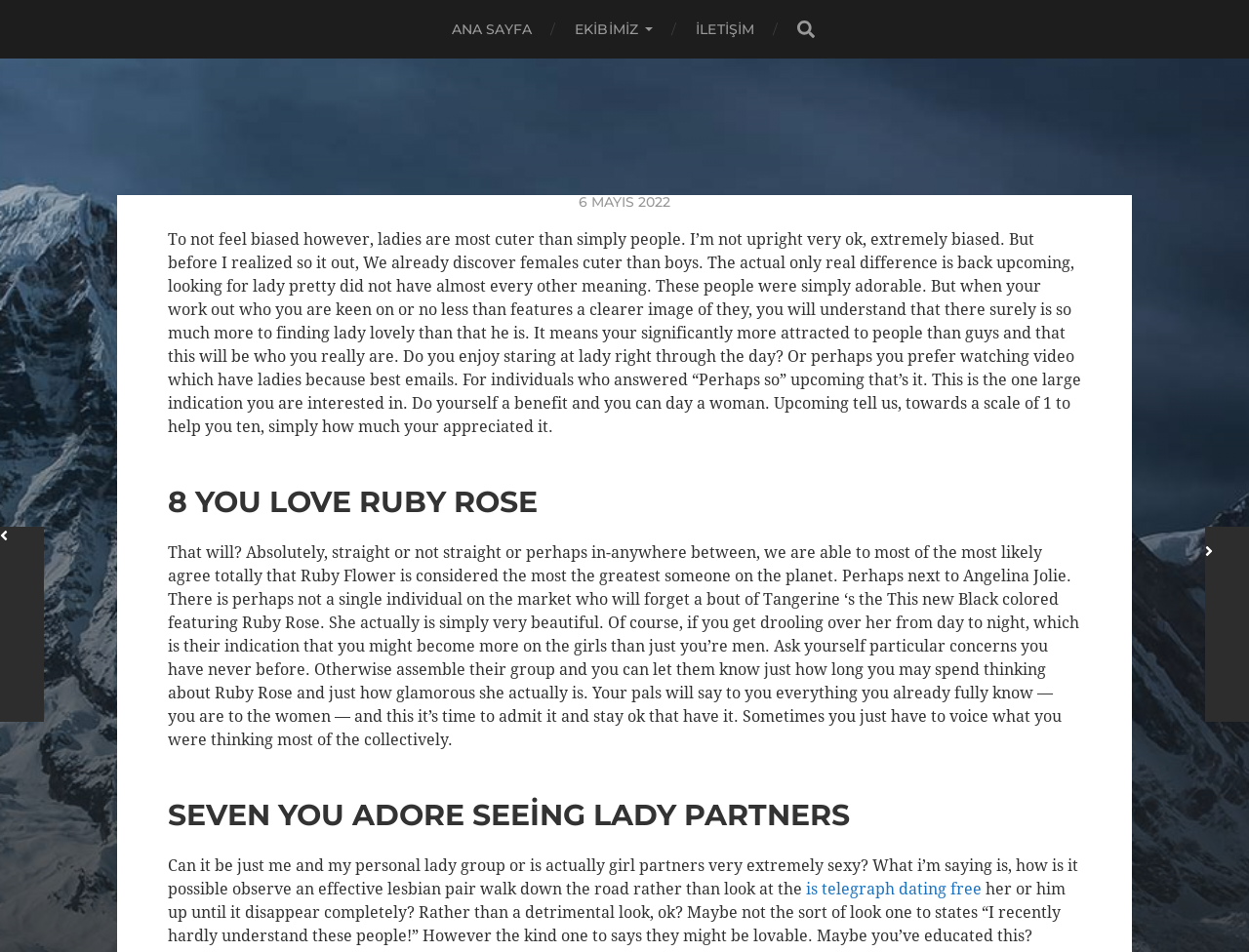Provide your answer to the question using just one word or phrase: What is the topic of the article?

Women and attraction